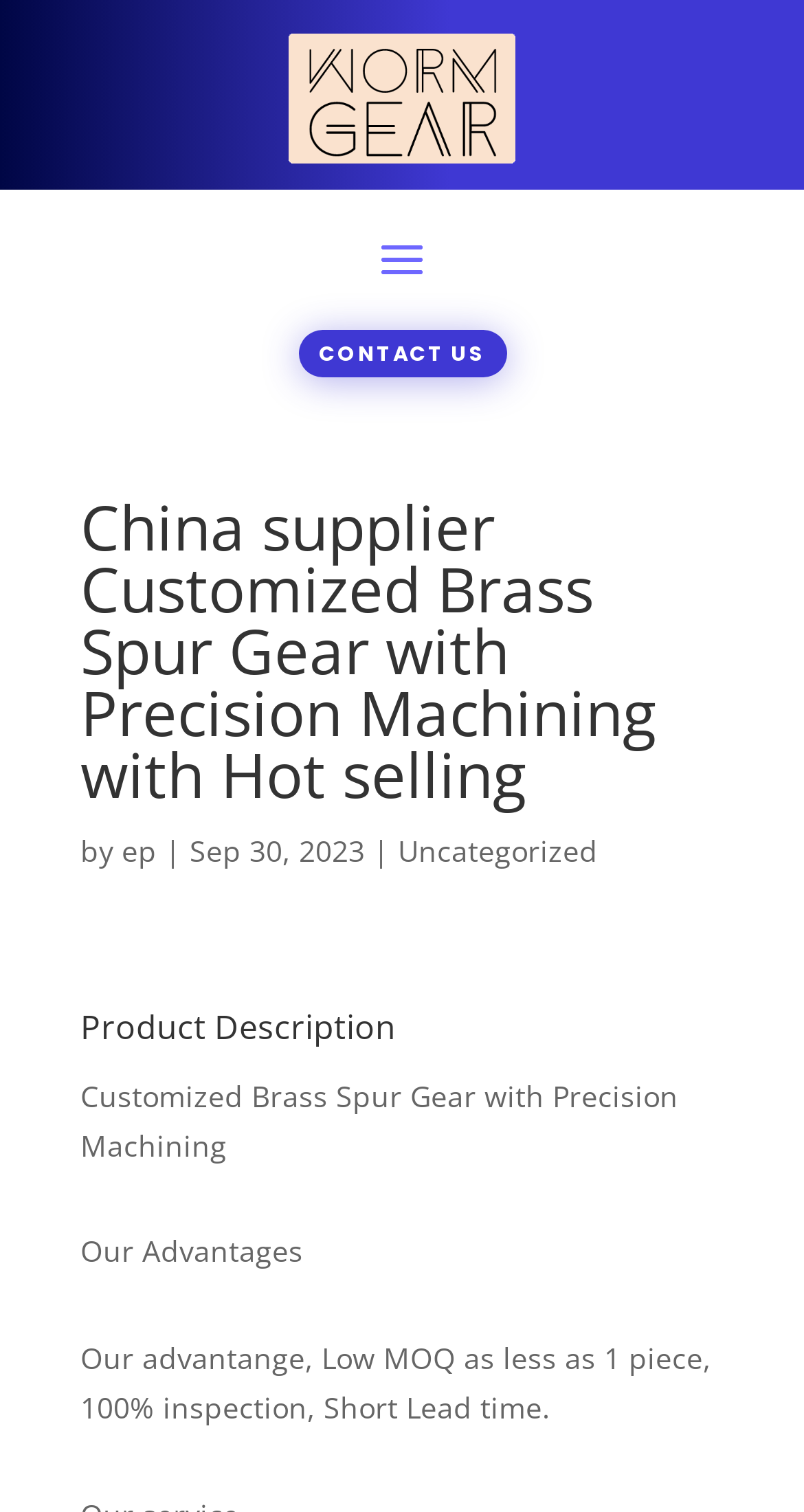Identify the bounding box for the given UI element using the description provided. Coordinates should be in the format (top-left x, top-left y, bottom-right x, bottom-right y) and must be between 0 and 1. Here is the description: ep

[0.151, 0.55, 0.195, 0.575]